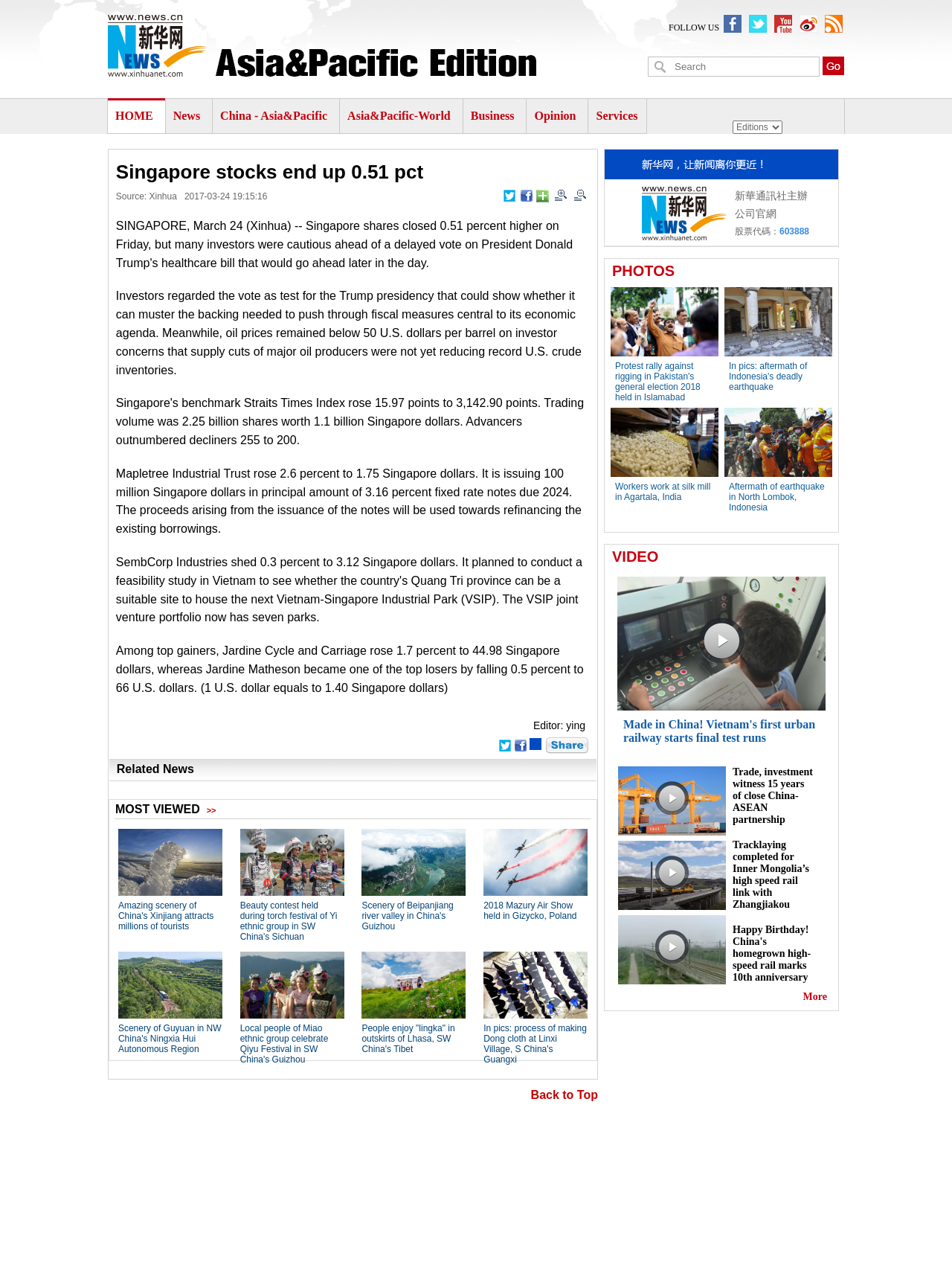Based on the image, provide a detailed response to the question:
What is the exchange rate between US dollars and Singapore dollars?

The article mentions that '(1 U.S. dollar equals to 1.40 Singapore dollars)', indicating that one US dollar is equivalent to 1.40 Singapore dollars.